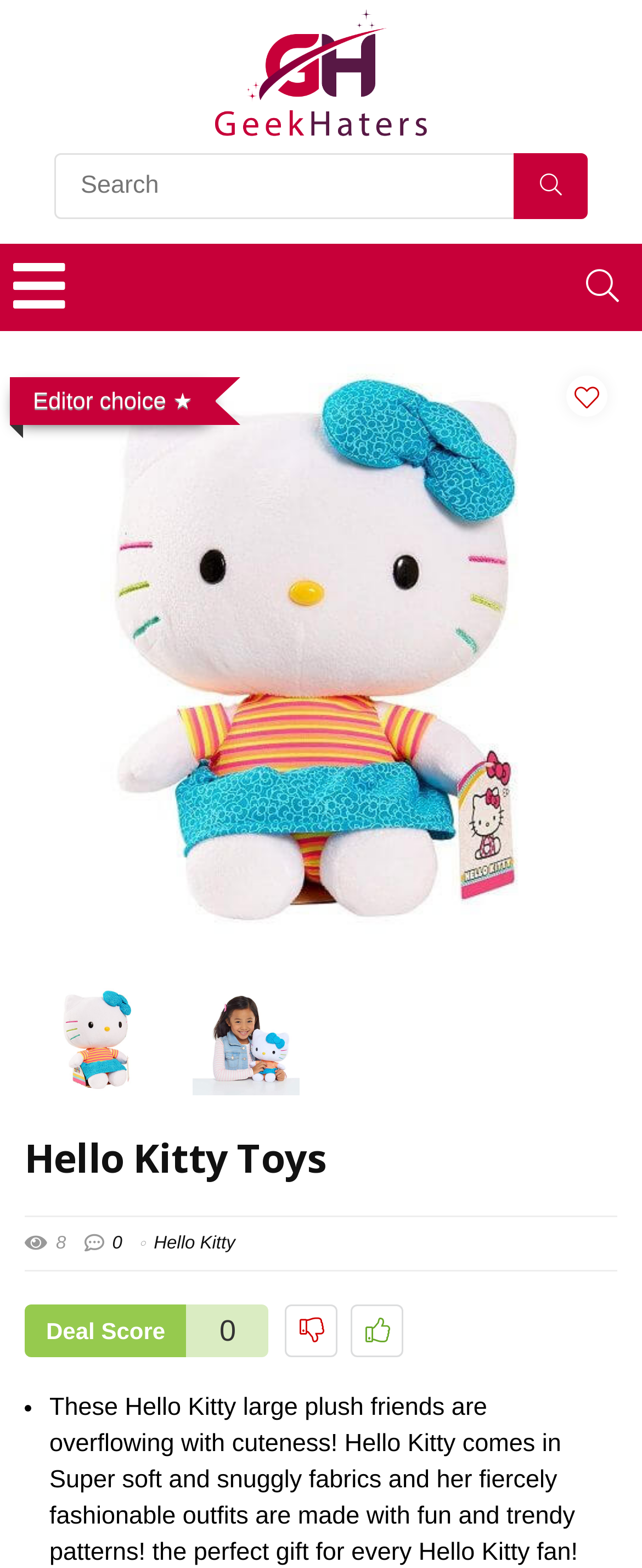Give the bounding box coordinates for the element described by: "parent_node: Editor choice".

[0.038, 0.232, 0.962, 0.25]